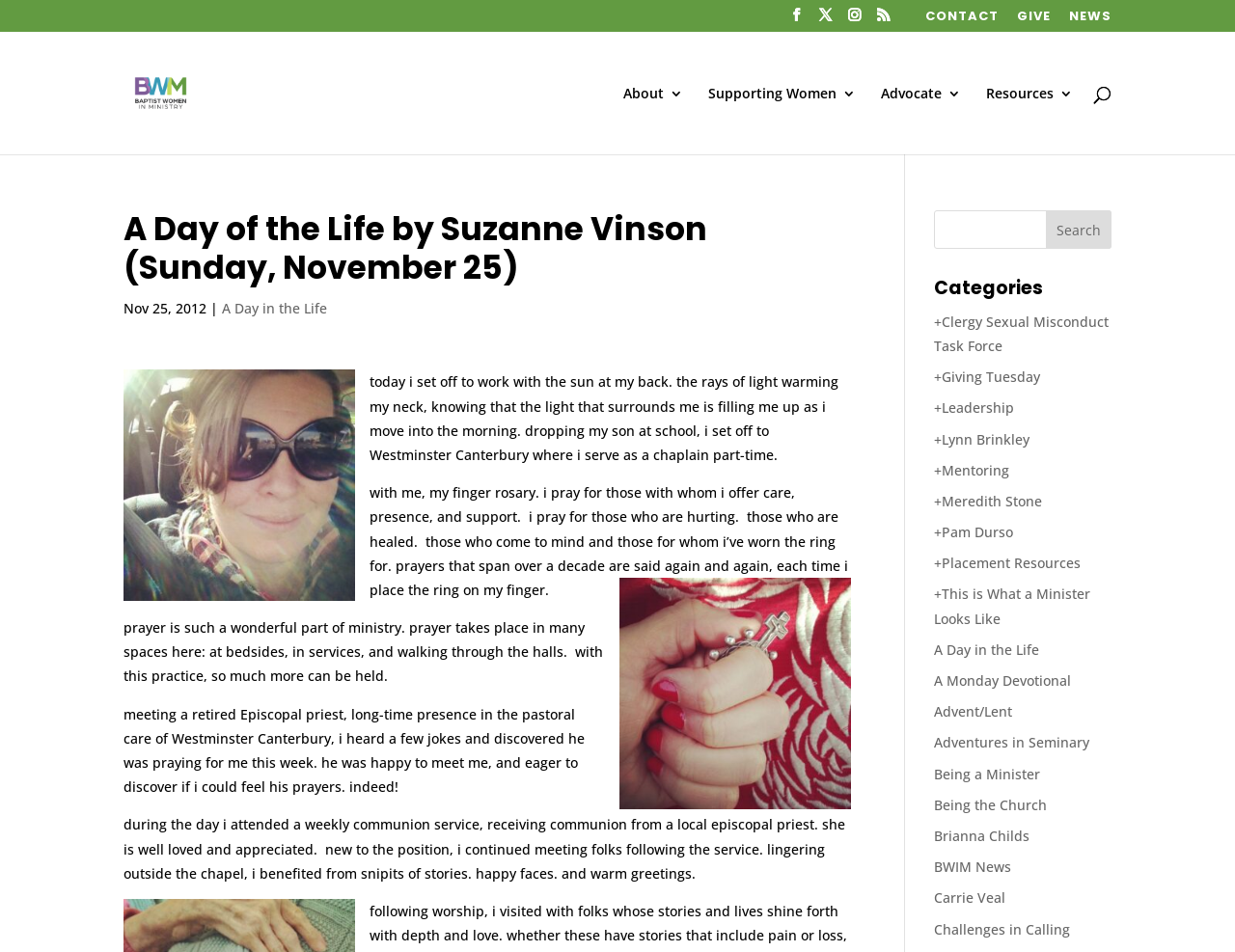Specify the bounding box coordinates of the region I need to click to perform the following instruction: "Read A Day in the Life by Suzanne Vinson". The coordinates must be four float numbers in the range of 0 to 1, i.e., [left, top, right, bottom].

[0.18, 0.314, 0.265, 0.334]